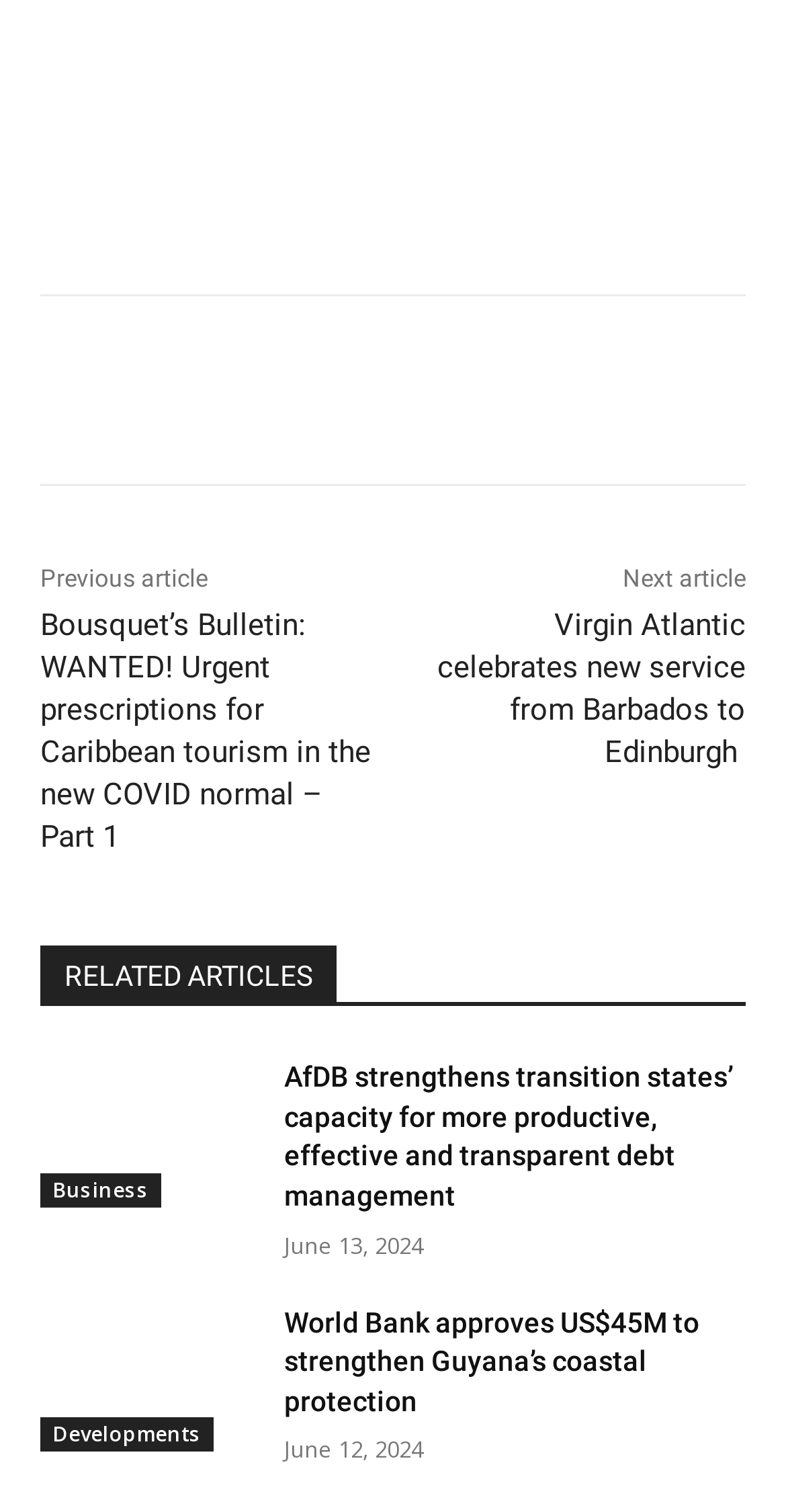Using the information from the screenshot, answer the following question thoroughly:
How many related articles are shown on the webpage?

The number of related articles can be determined by counting the link elements below the StaticText element with the text 'RELATED ARTICLES'.